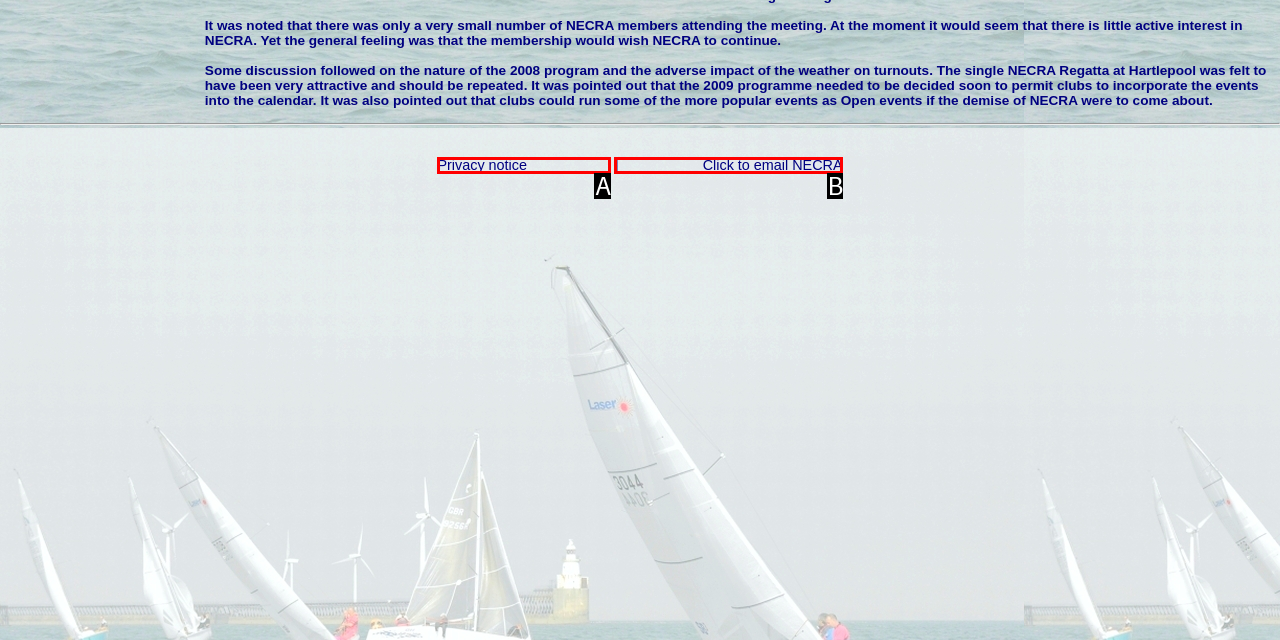Examine the description: | Click to email NECRA and indicate the best matching option by providing its letter directly from the choices.

B